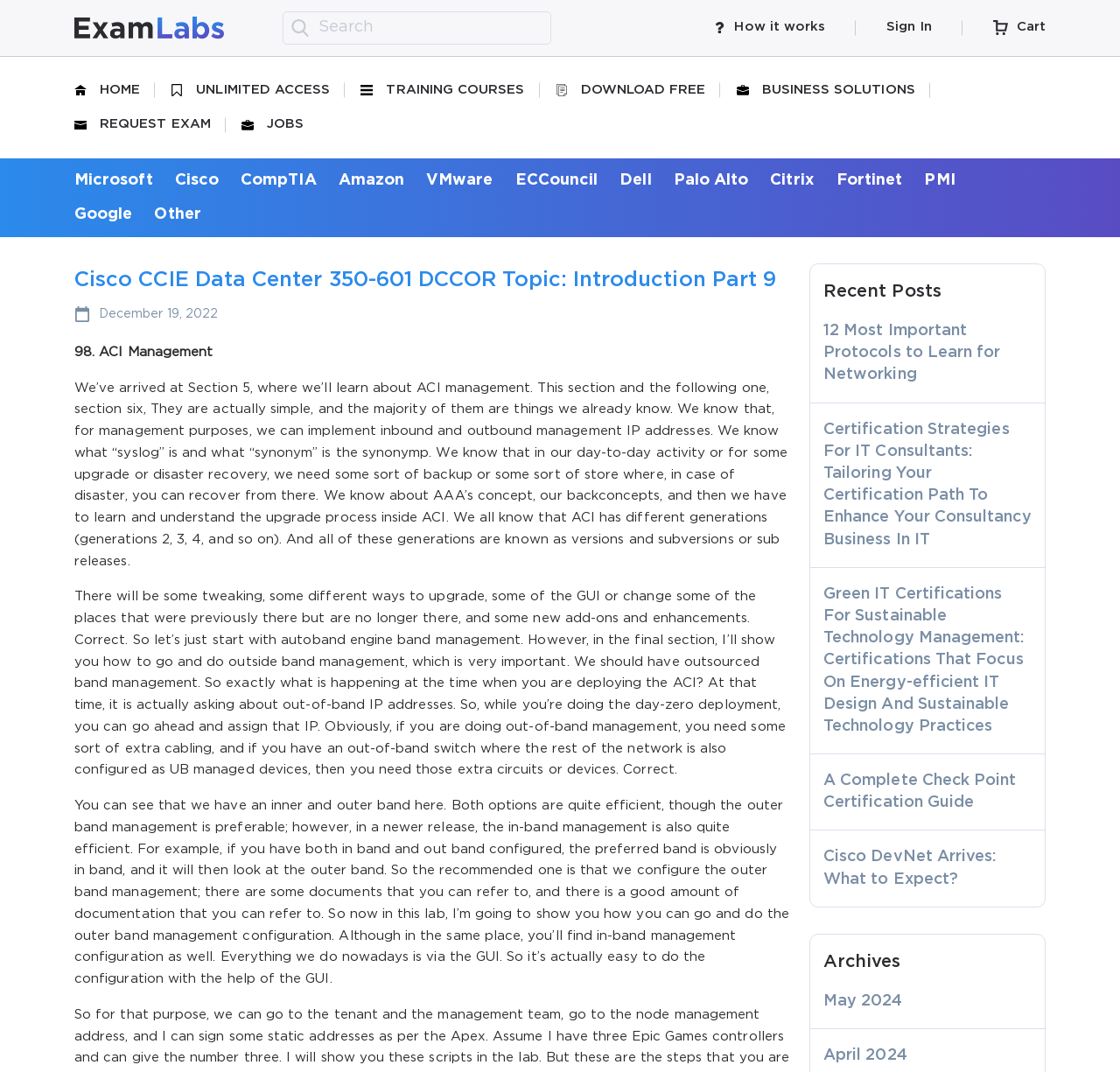Please provide a comprehensive response to the question below by analyzing the image: 
What is the purpose of out-of-band management?

According to the static text elements on the webpage, out-of-band management is used for disaster recovery, and it requires extra cabling and devices. This is mentioned in the context of deploying ACI and assigning out-of-band IP addresses during day-zero deployment.